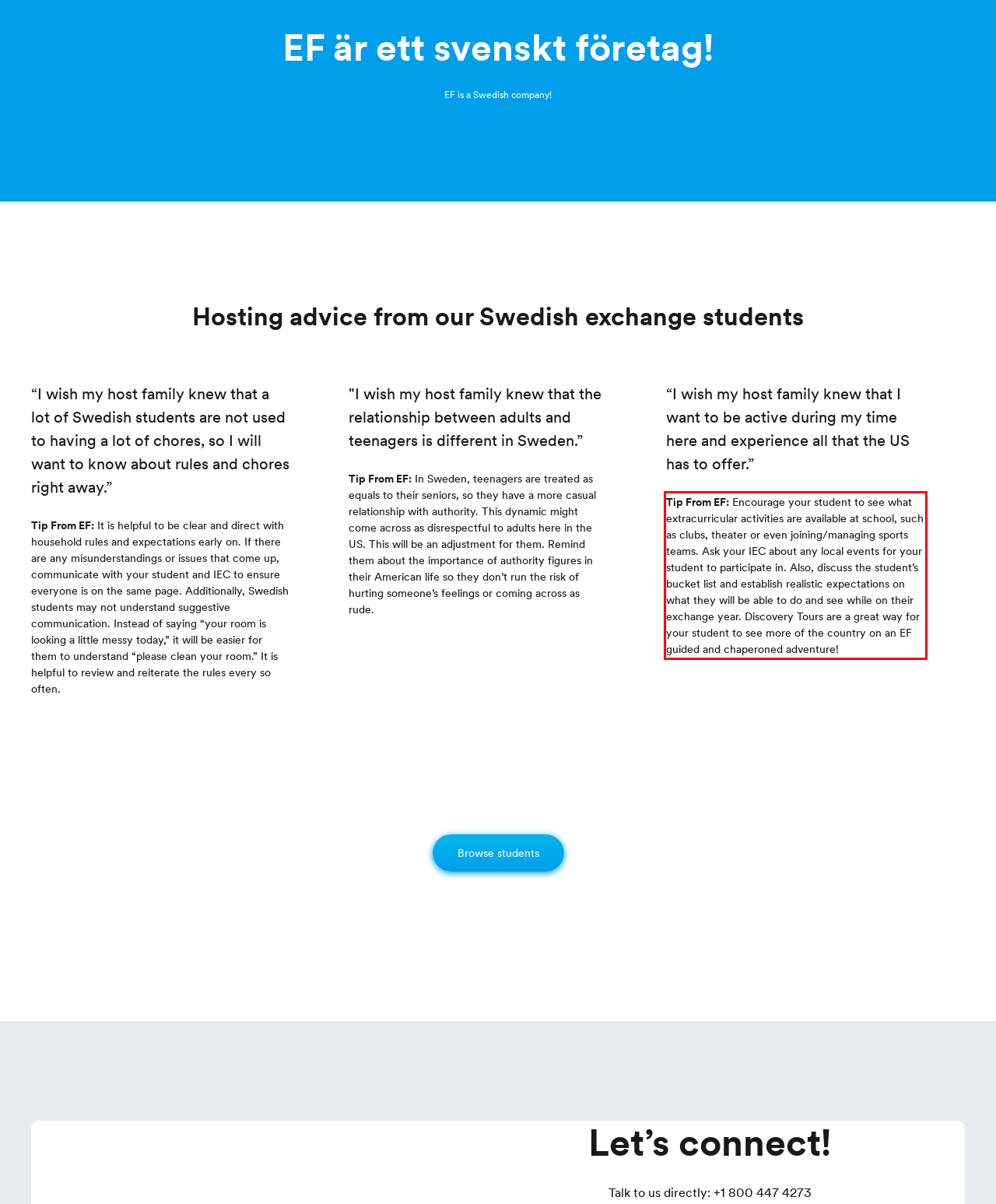You are provided with a webpage screenshot that includes a red rectangle bounding box. Extract the text content from within the bounding box using OCR.

Tip From EF: Encourage your student to see what extracurricular activities are available at school, such as clubs, theater or even joining/managing sports teams. Ask your IEC about any local events for your student to participate in. Also, discuss the student’s bucket list and establish realistic expectations on what they will be able to do and see while on their exchange year. Discovery Tours are a great way for your student to see more of the country on an EF guided and chaperoned adventure!